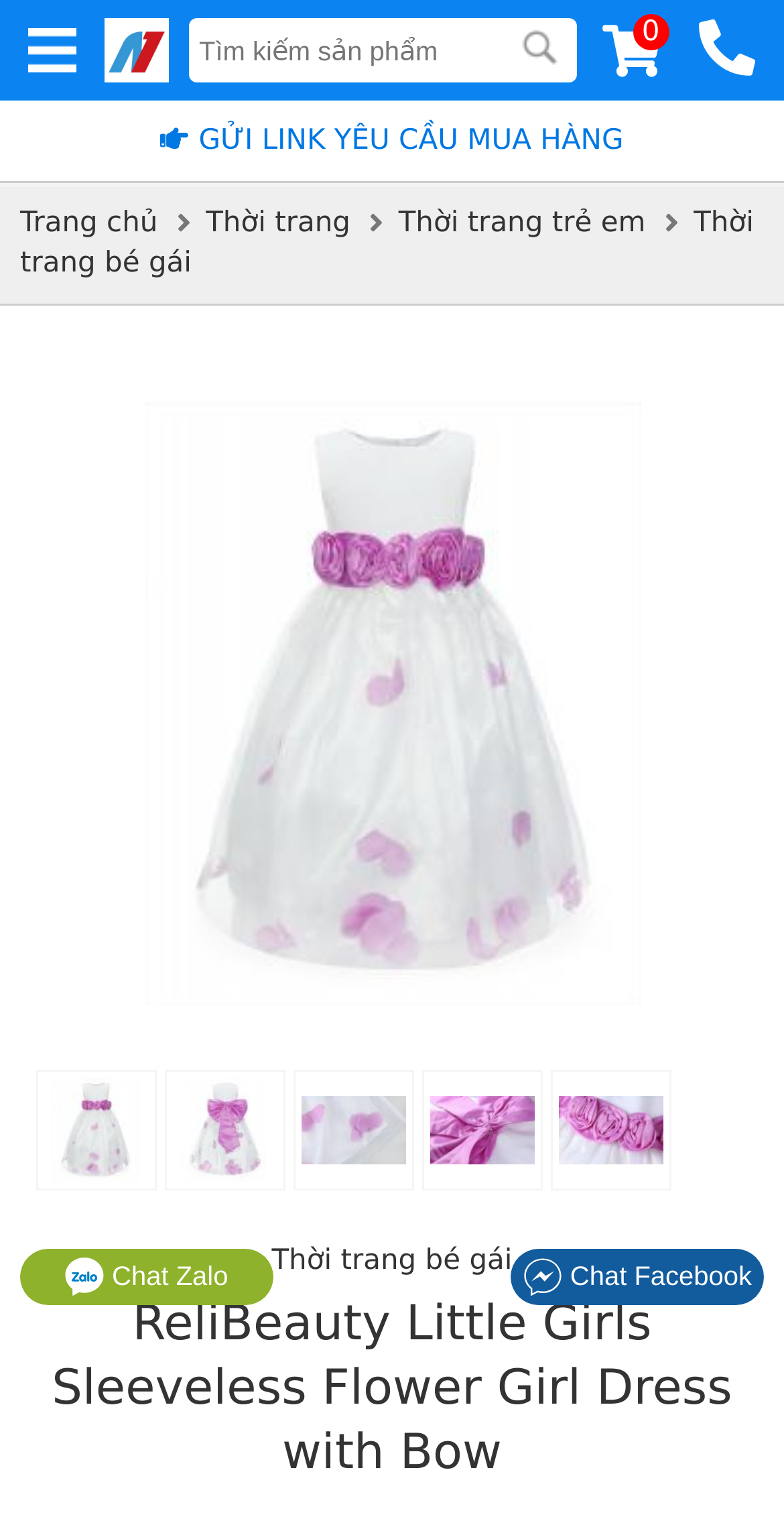Generate a thorough description of the webpage.

This webpage is about a product, specifically a ReliBeauty Little Girls Sleeveless Flower Girl Dress with Bow, and its purchase information. At the top left corner, there is a link to the website "NhietThanh.com" accompanied by a small image of the website's logo. 

Below the website's logo, there is a search bar where users can input keywords to search for products. To the right of the search bar, there is a link with a shopping cart icon and the text "0". 

On the top navigation bar, there are several links, including "Trang chủ" (Home), "Thời trang" (Fashion), "Thời trang trẻ em" (Children's Fashion), and "Thời trang bé gái" (Girls' Fashion). 

The main content of the webpage is about the product, featuring a large image of the dress at the center. There are also five smaller images of the dress scattered around the main image, showcasing the product from different angles. 

Below the product images, there is a heading with the product name, "ReliBeauty Little Girls Sleeveless Flower Girl Dress with Bow". Under the heading, there are two buttons, "Chat Facebook" and "Chat Zalo", which allow users to contact the seller through social media platforms. Each button has a corresponding image and link.